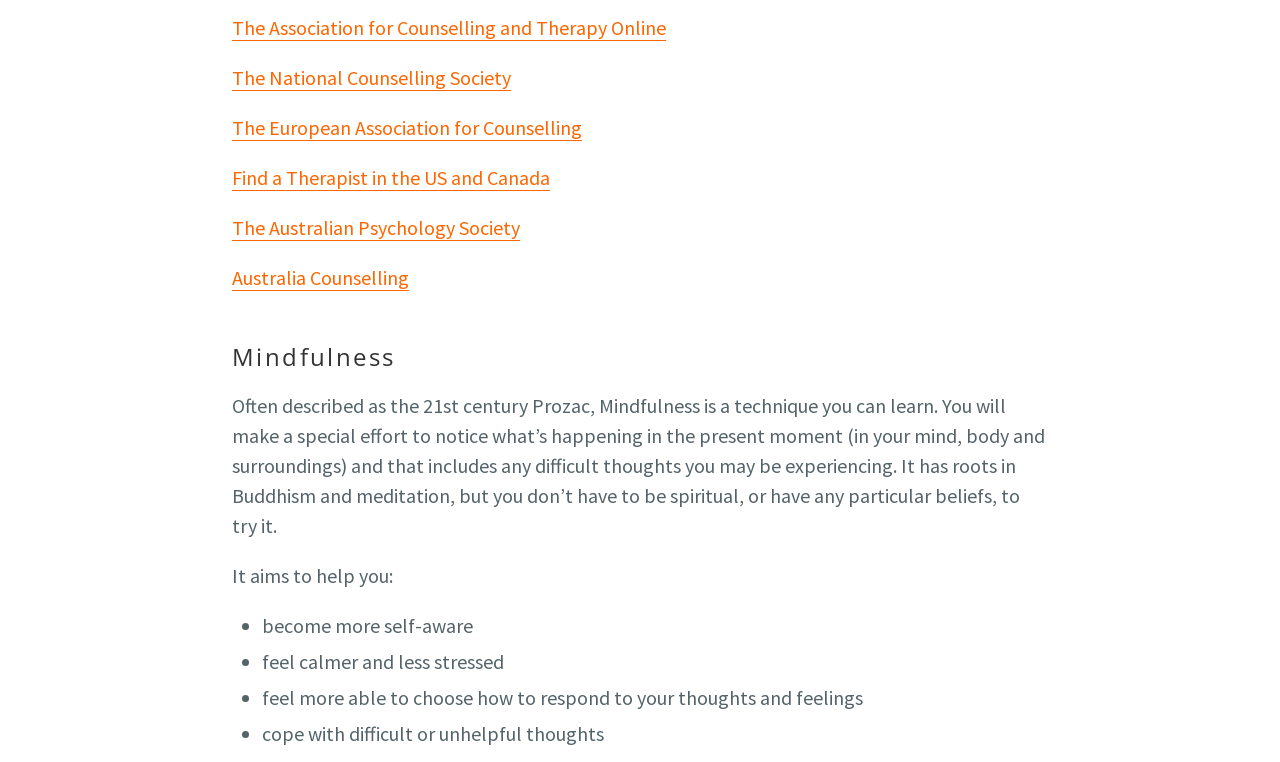From the image, can you give a detailed response to the question below:
What is the purpose of Mindfulness?

The purpose of Mindfulness is to help individuals deal with their thoughts and feelings, as mentioned on the webpage. It aims to help individuals become more self-aware, feel calmer and less stressed, and respond to their thoughts and feelings in a more mindful way.